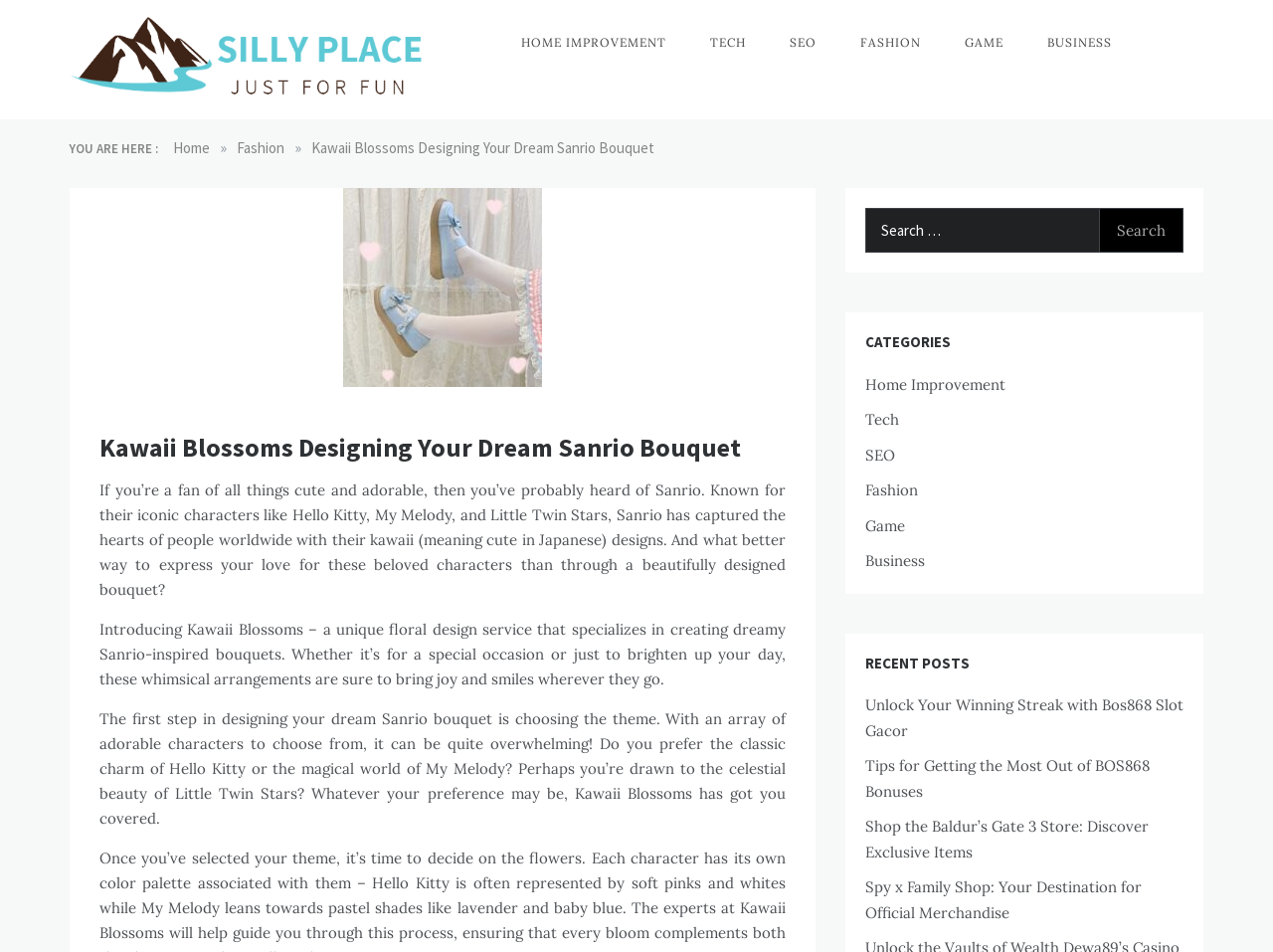Identify the bounding box for the UI element described as: "حقوق النشر". Ensure the coordinates are four float numbers between 0 and 1, formatted as [left, top, right, bottom].

None